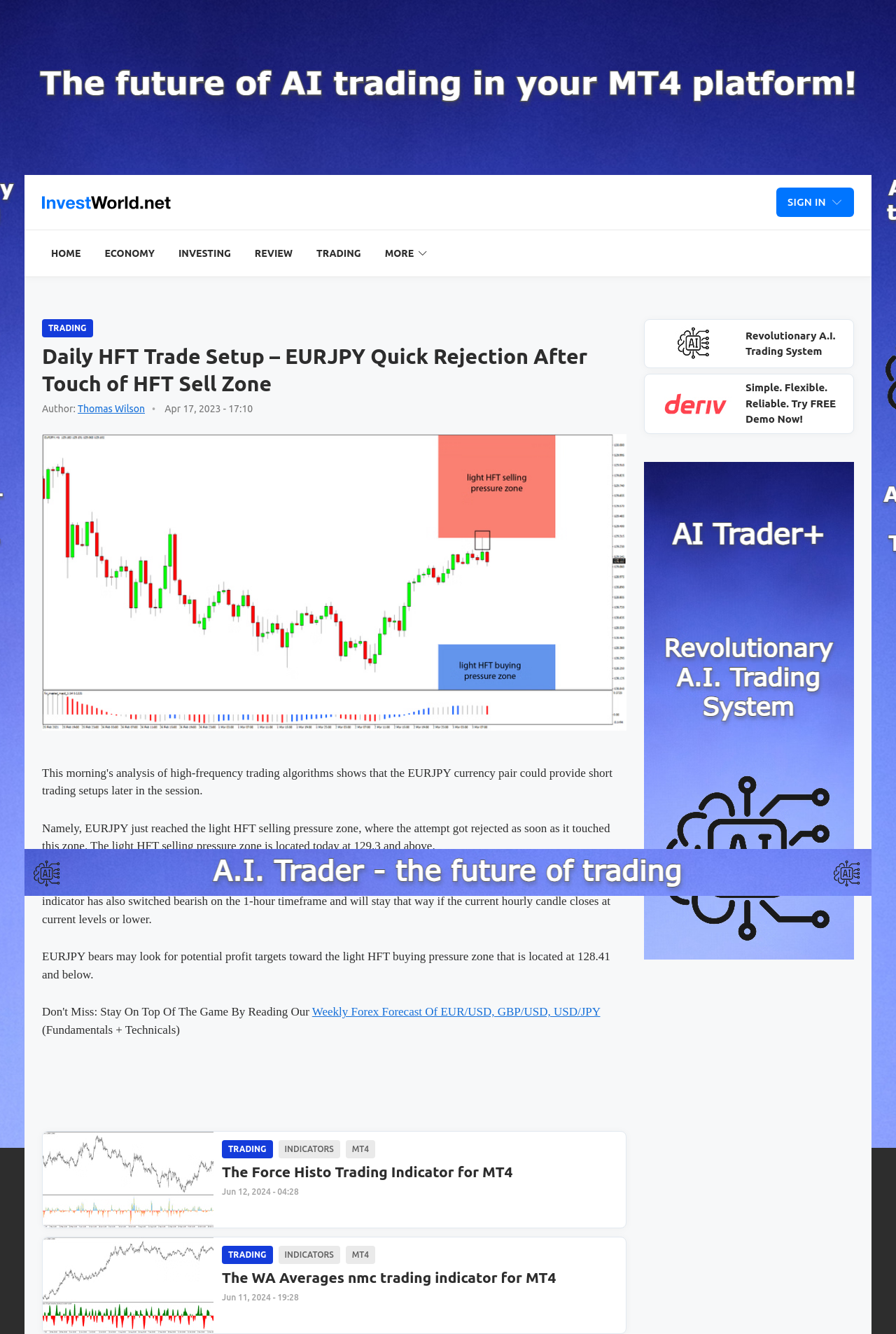Please provide the bounding box coordinates for the element that needs to be clicked to perform the following instruction: "Try the AI Trader+ demo". The coordinates should be given as four float numbers between 0 and 1, i.e., [left, top, right, bottom].

[0.719, 0.346, 0.953, 0.719]